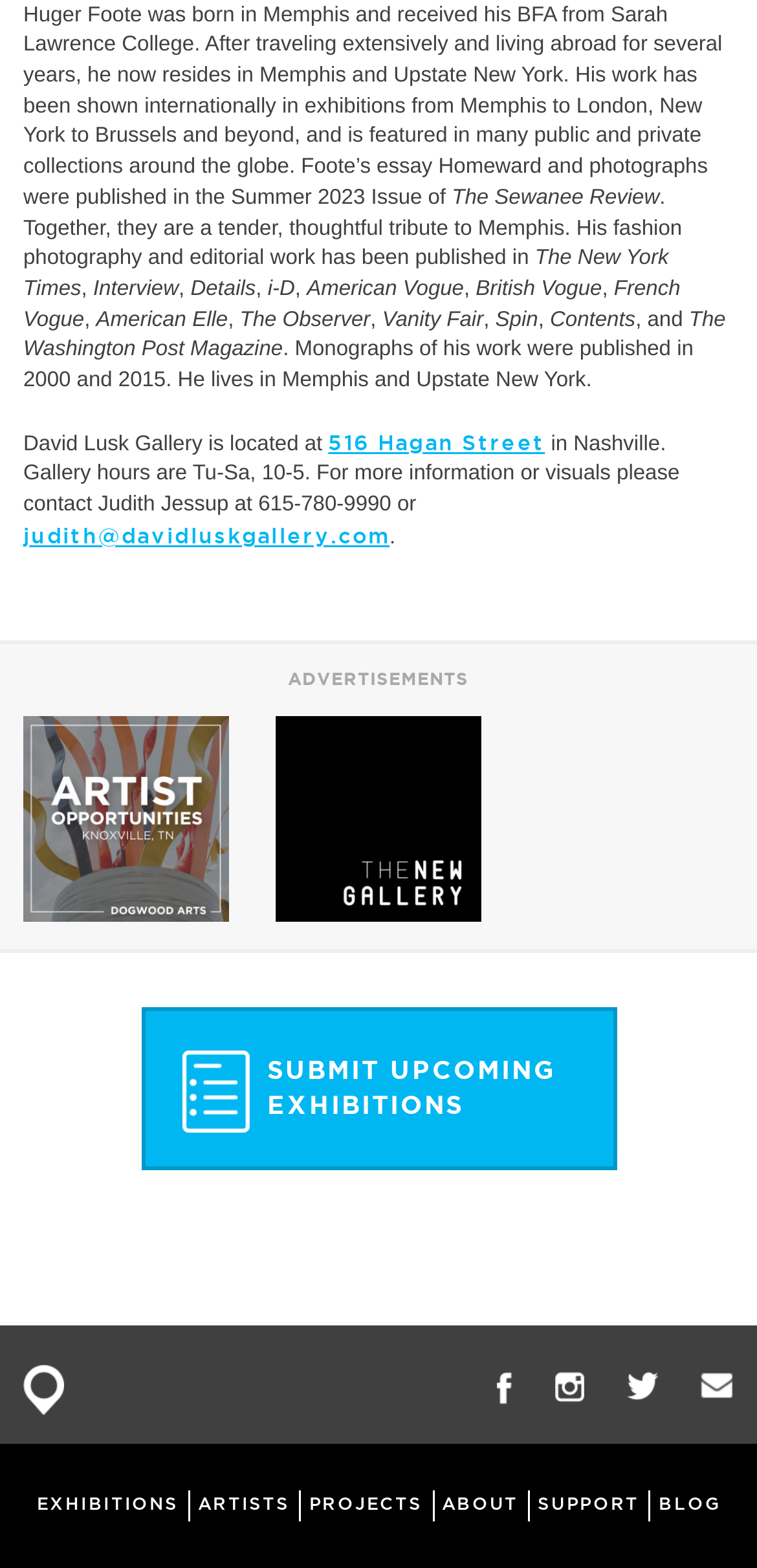From the element description: "516 Hagan Street", extract the bounding box coordinates of the UI element. The coordinates should be expressed as four float numbers between 0 and 1, in the order [left, top, right, bottom].

[0.434, 0.274, 0.72, 0.289]